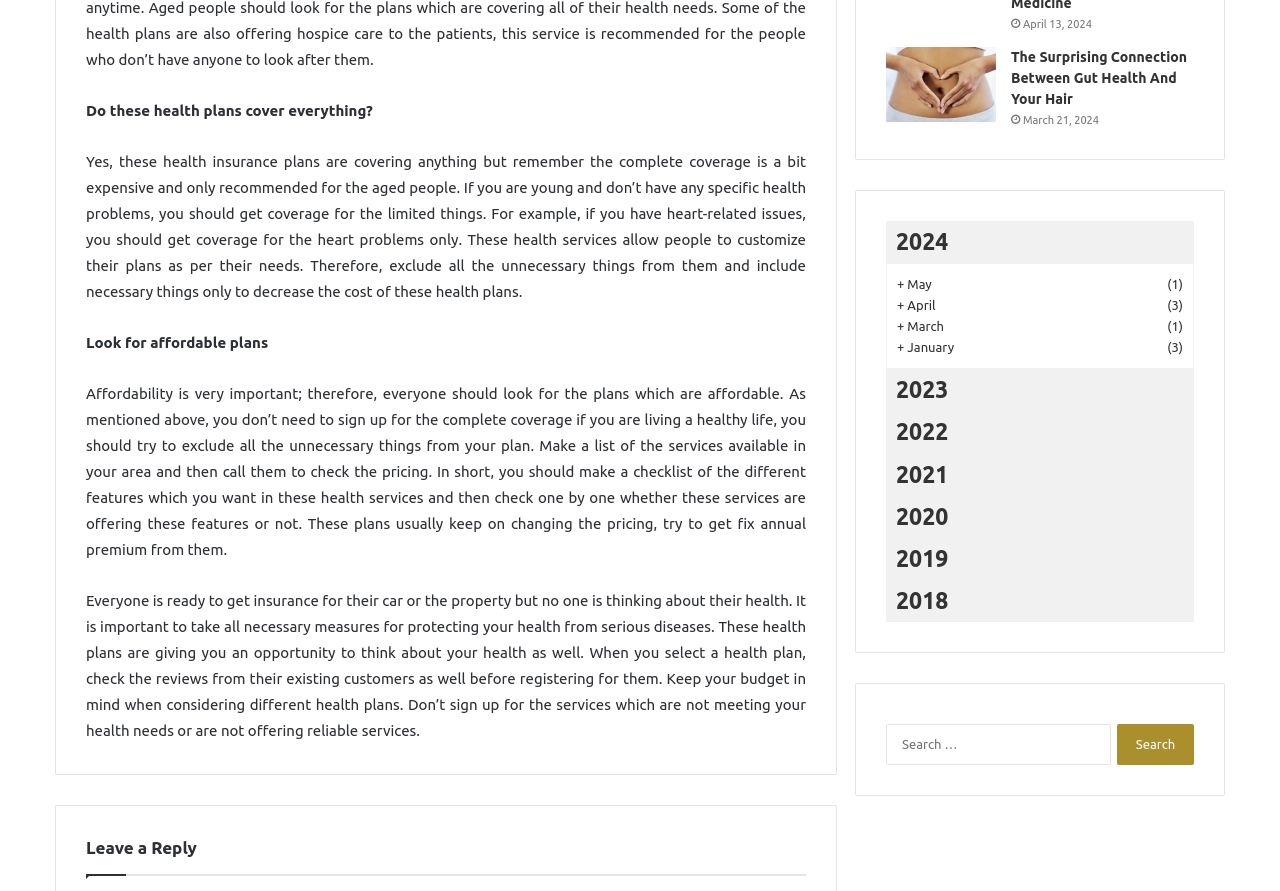Determine the bounding box coordinates of the clickable region to follow the instruction: "Click the 'Leave a Reply' button".

[0.067, 0.938, 0.63, 0.983]